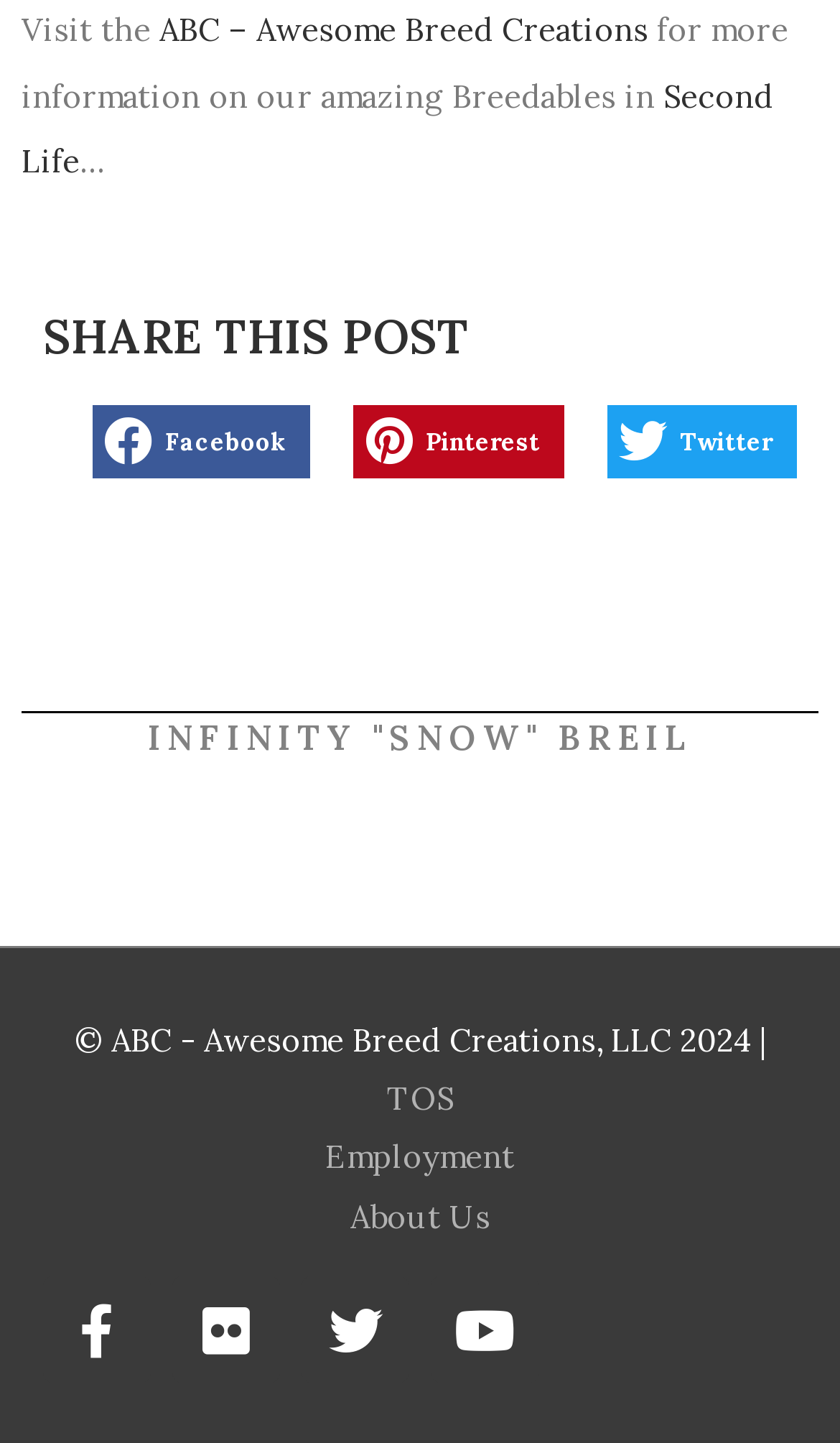For the element described, predict the bounding box coordinates as (top-left x, top-left y, bottom-right x, bottom-right y). All values should be between 0 and 1. Element description: Pinterest

[0.421, 0.281, 0.672, 0.332]